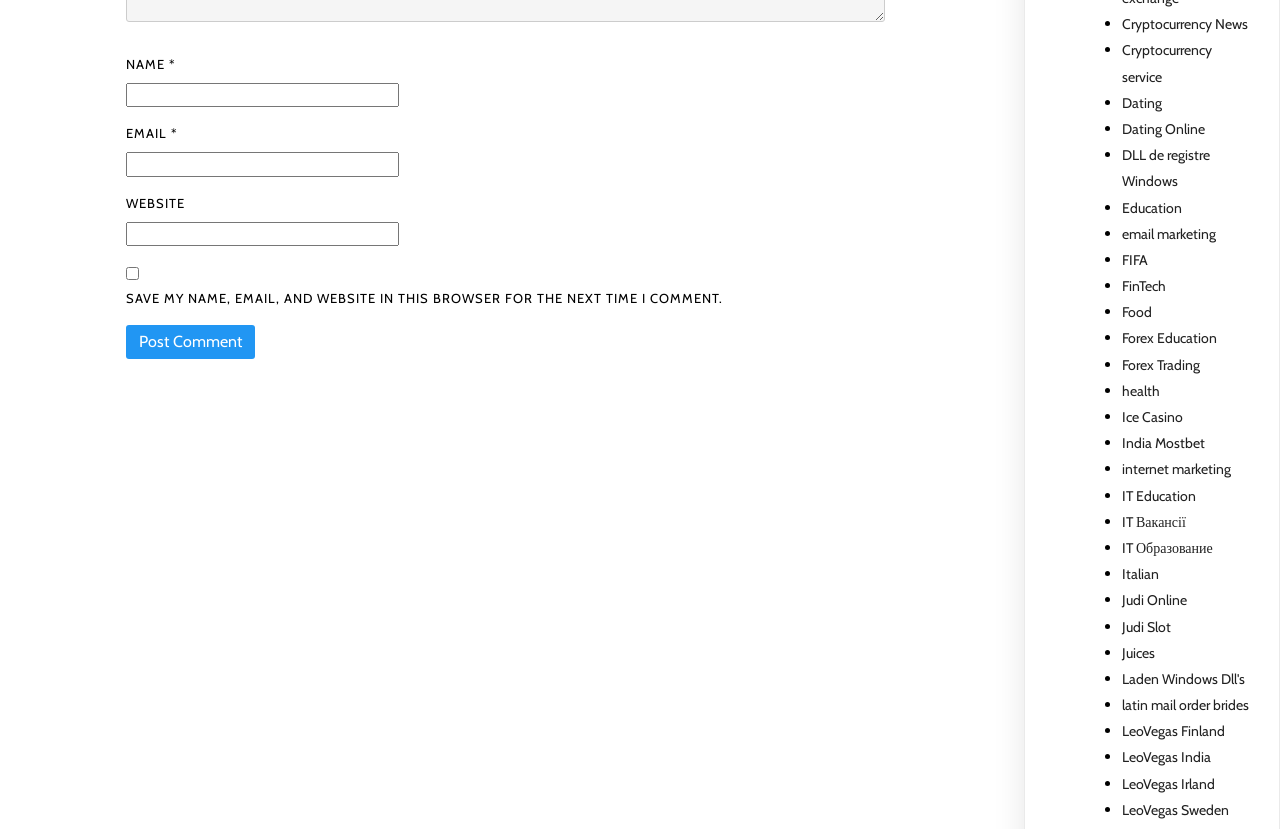Please specify the coordinates of the bounding box for the element that should be clicked to carry out this instruction: "Click the 'Post Comment' button". The coordinates must be four float numbers between 0 and 1, formatted as [left, top, right, bottom].

[0.099, 0.392, 0.199, 0.433]